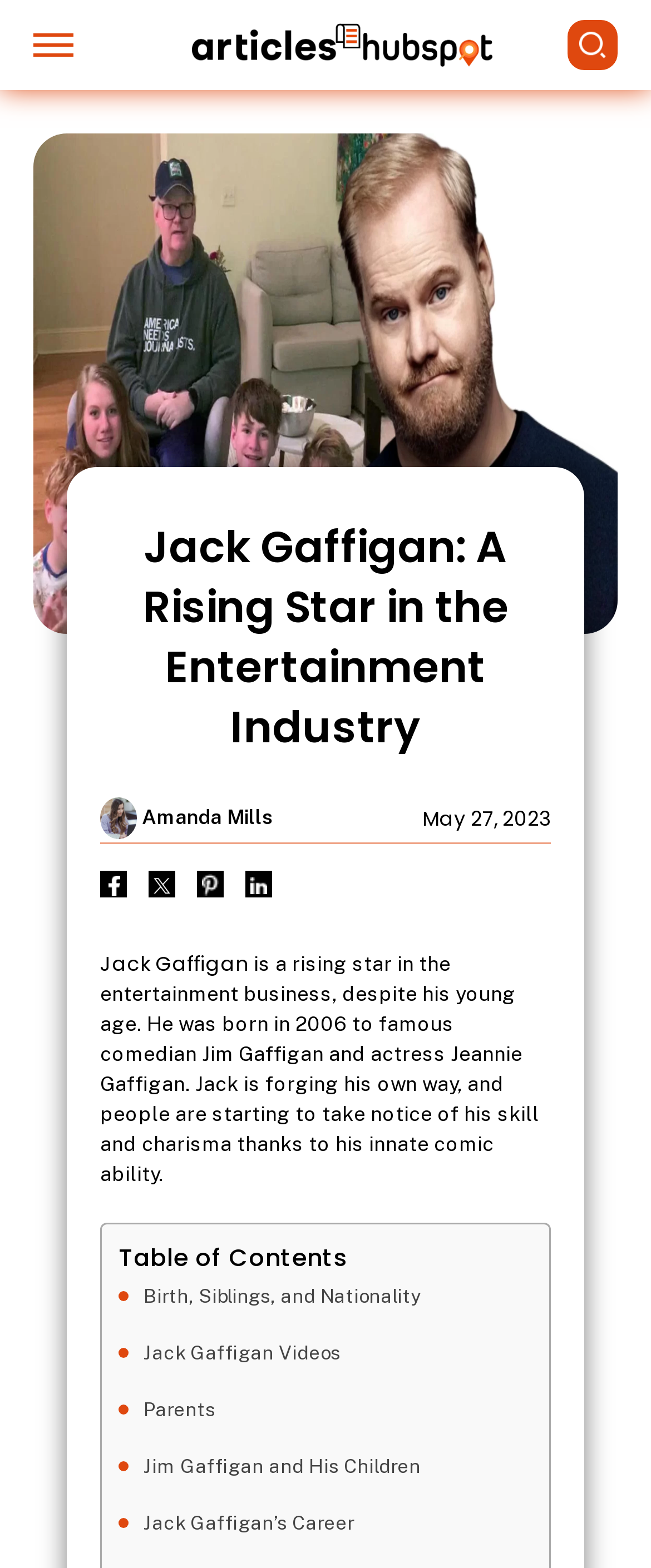Please specify the coordinates of the bounding box for the element that should be clicked to carry out this instruction: "Search for articles". The coordinates must be four float numbers between 0 and 1, formatted as [left, top, right, bottom].

[0.338, 0.013, 0.949, 0.045]